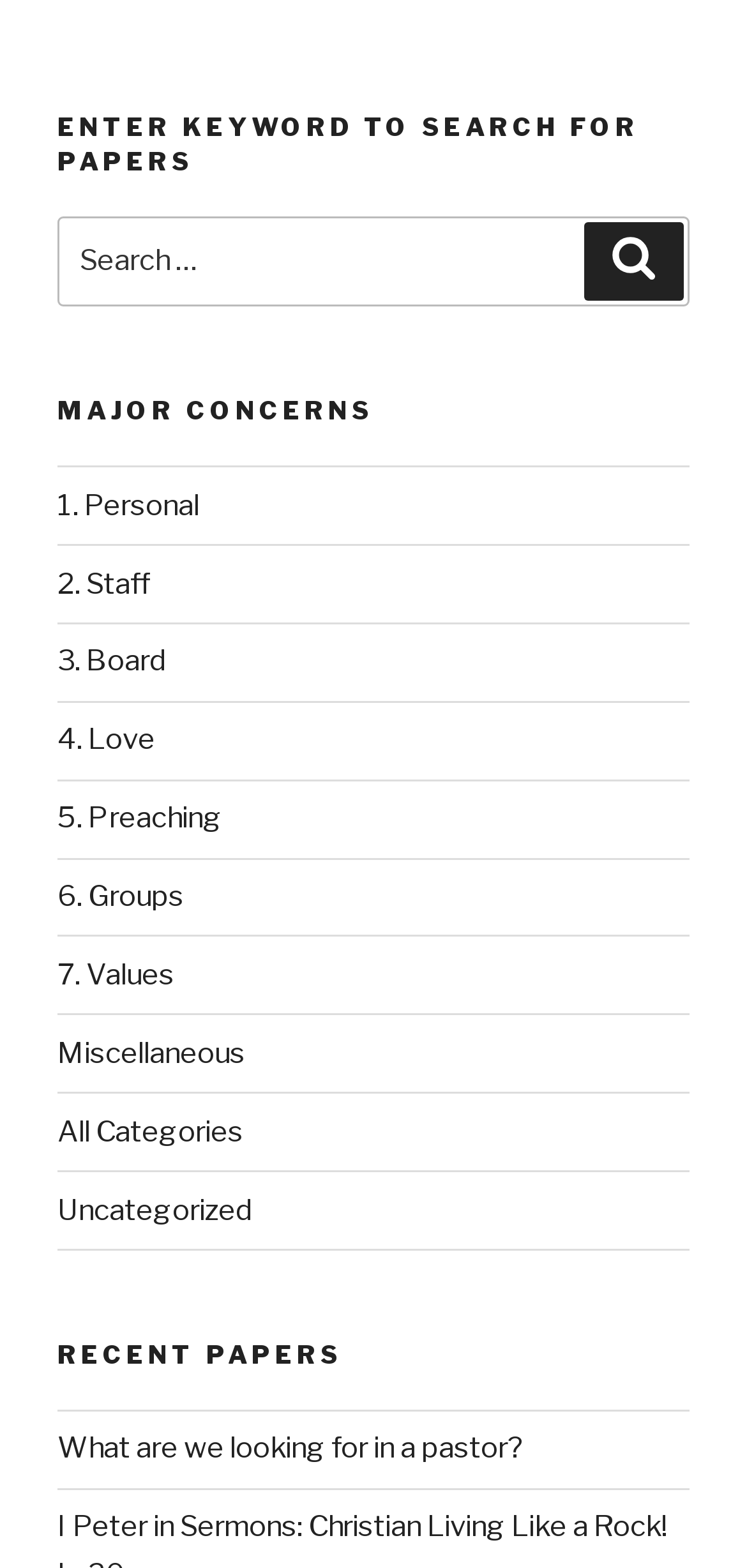Highlight the bounding box coordinates of the element you need to click to perform the following instruction: "Search for papers."

[0.077, 0.137, 0.923, 0.196]